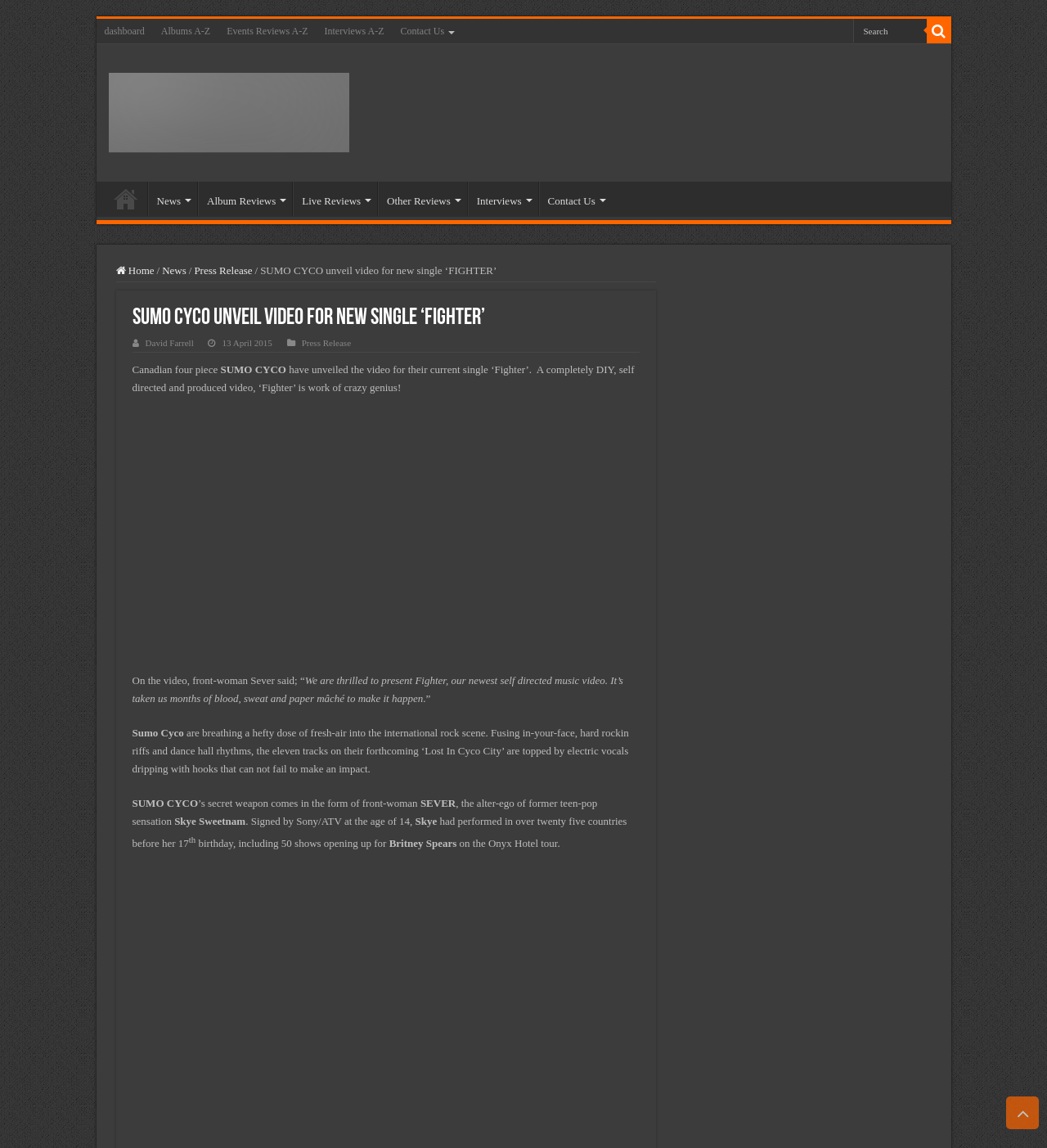Generate the text of the webpage's primary heading.

SUMO CYCO unveil video for new single ‘FIGHTER’